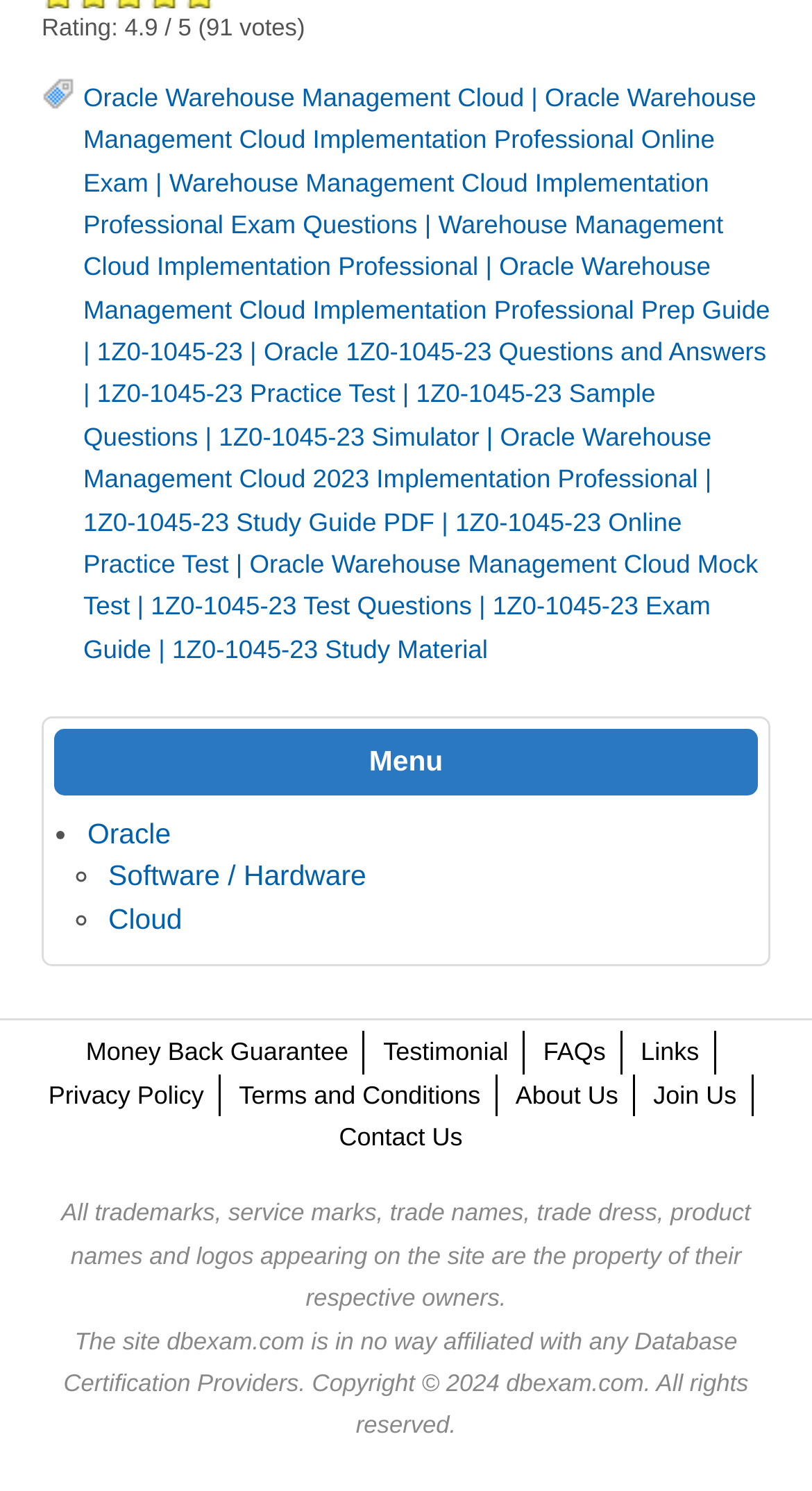Please mark the clickable region by giving the bounding box coordinates needed to complete this instruction: "Read the Money Back Guarantee".

[0.106, 0.696, 0.429, 0.715]